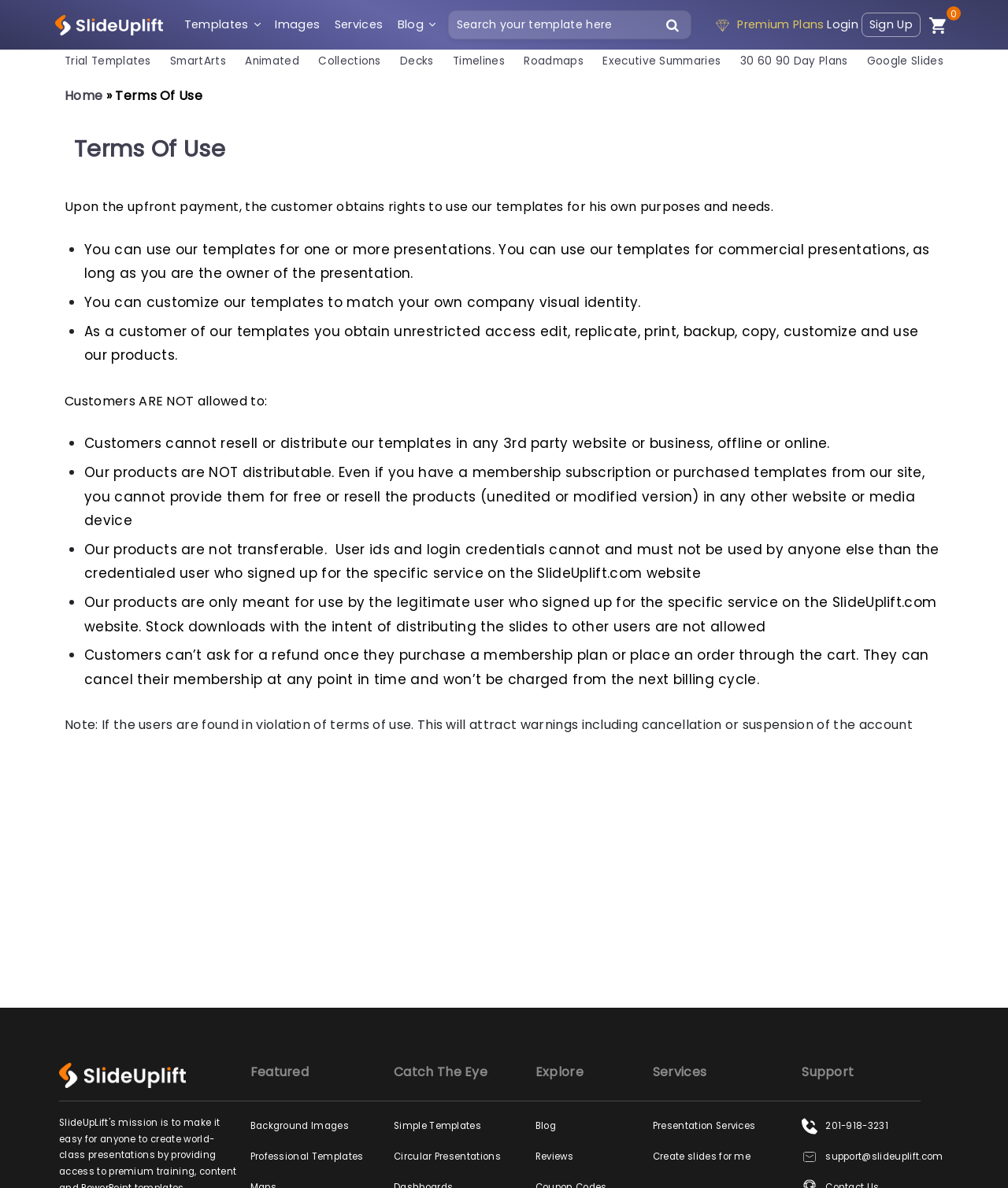What kind of templates are available?
Please give a detailed and elaborate answer to the question.

The webpage offers various types of templates, including Trial Templates, SmartArts, Animated, Collections, Decks, Timelines, Roadmaps, Executive Summaries, and 30 60 90 Day Plans, among others, which can be accessed through the links provided on the webpage.